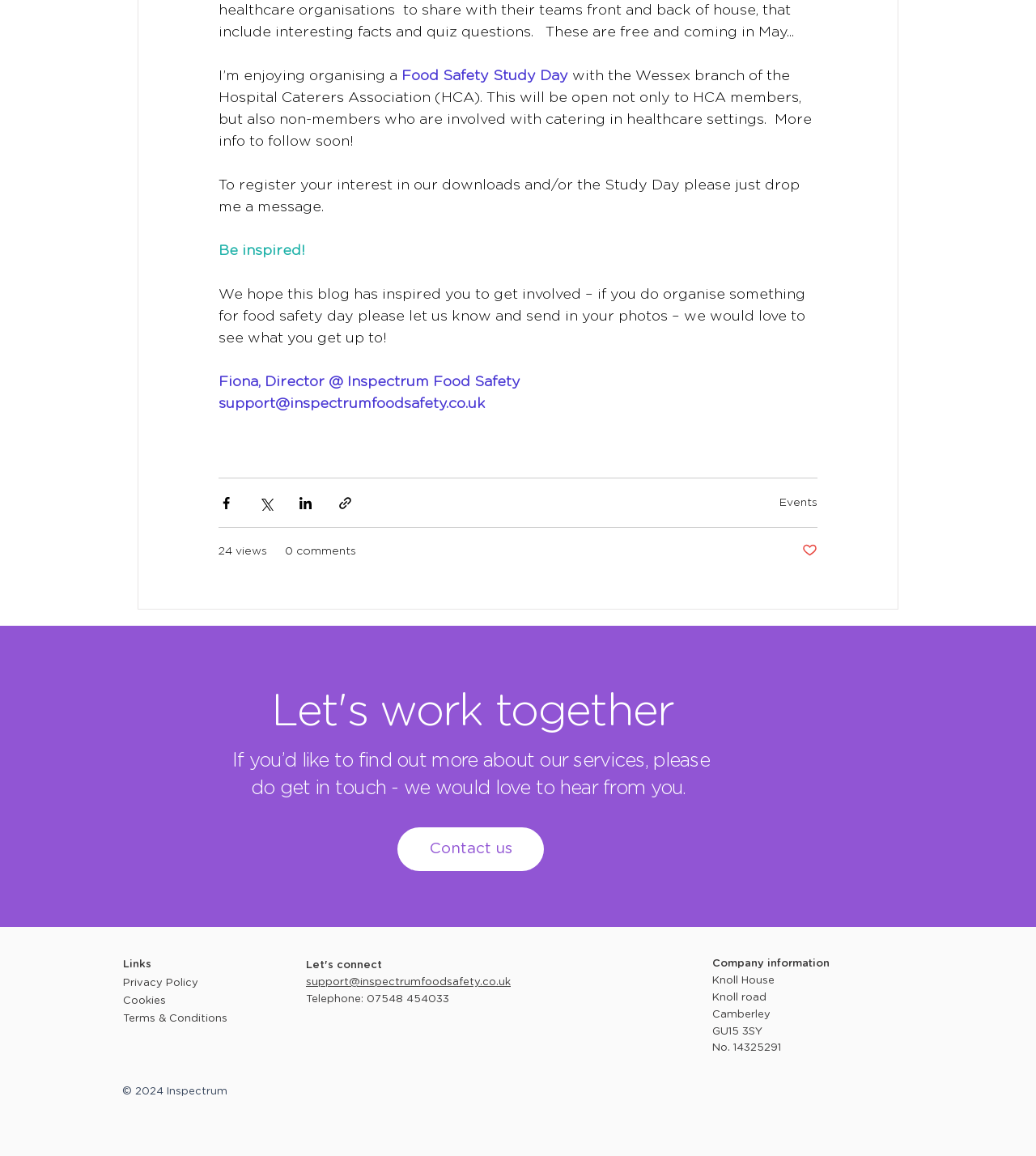Based on the element description: "support@inspectrumfoodsafety.co.uk", identify the bounding box coordinates for this UI element. The coordinates must be four float numbers between 0 and 1, listed as [left, top, right, bottom].

[0.295, 0.845, 0.493, 0.855]